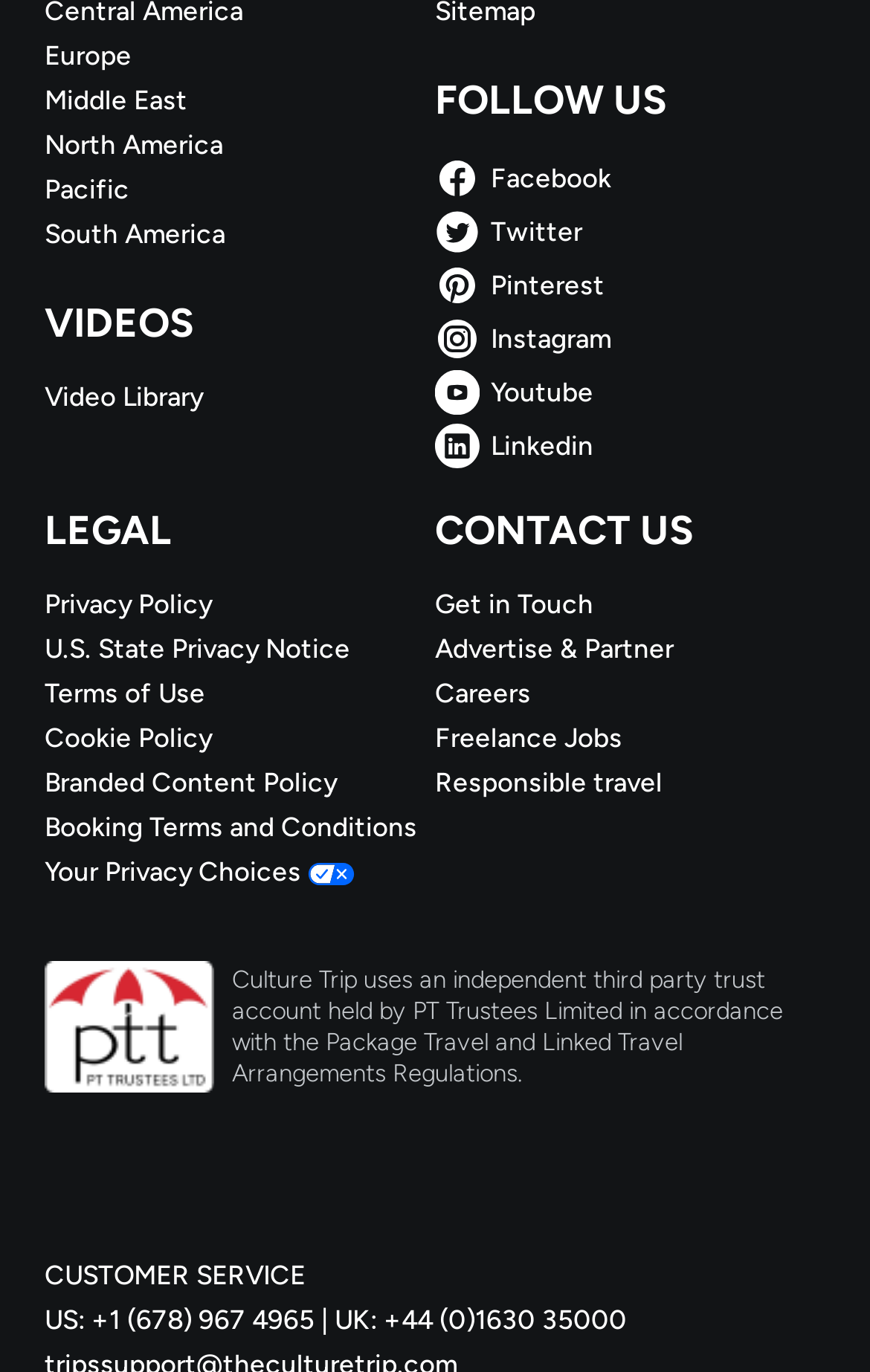What regions are listed for travel?
Use the screenshot to answer the question with a single word or phrase.

Europe, Middle East, etc.